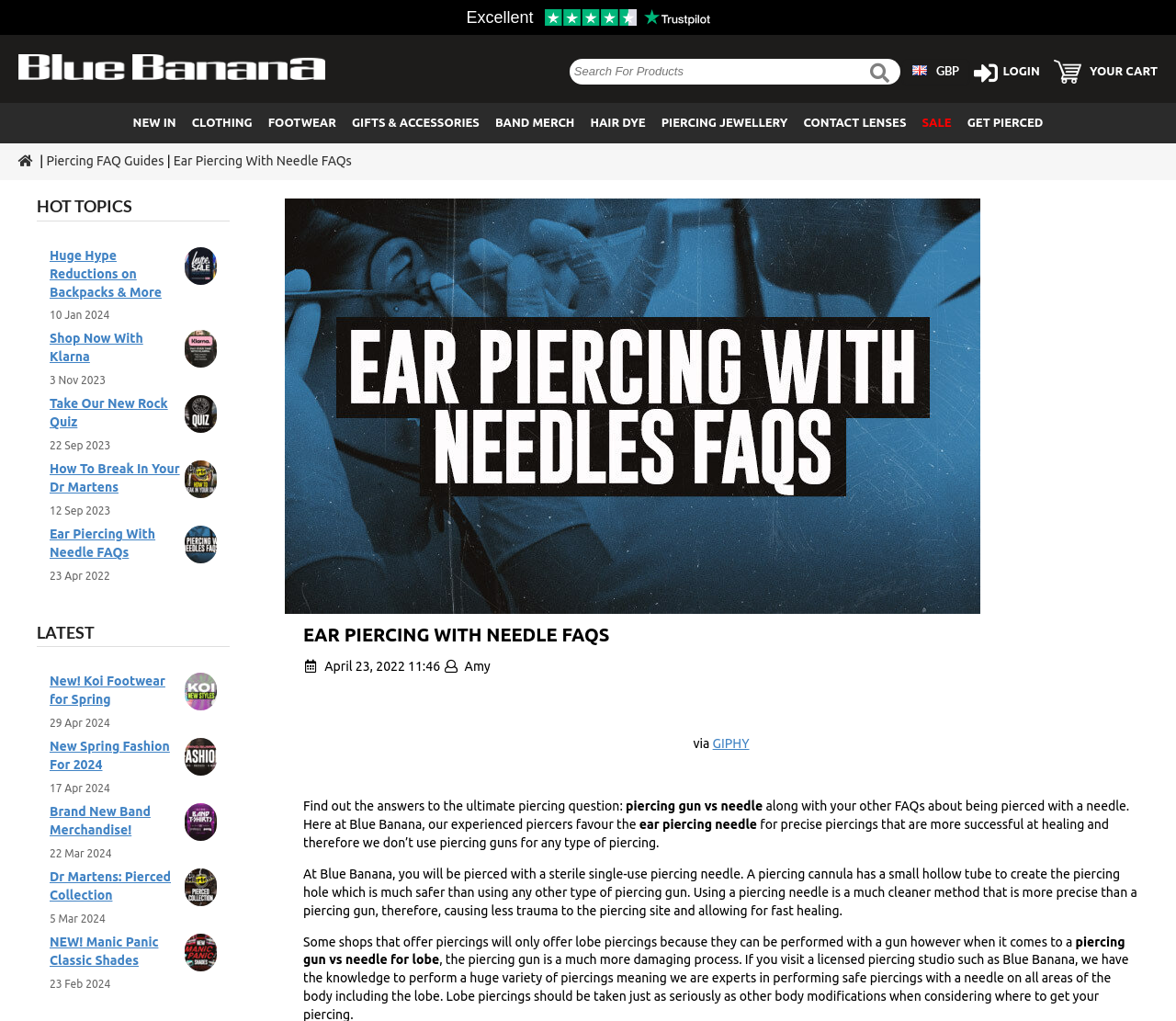Carefully observe the image and respond to the question with a detailed answer:
What is the name of the brand with the logo image?

I looked at the image with the logo and found that it is associated with the text 'BlueBanana', which suggests that the brand name is BlueBanana.